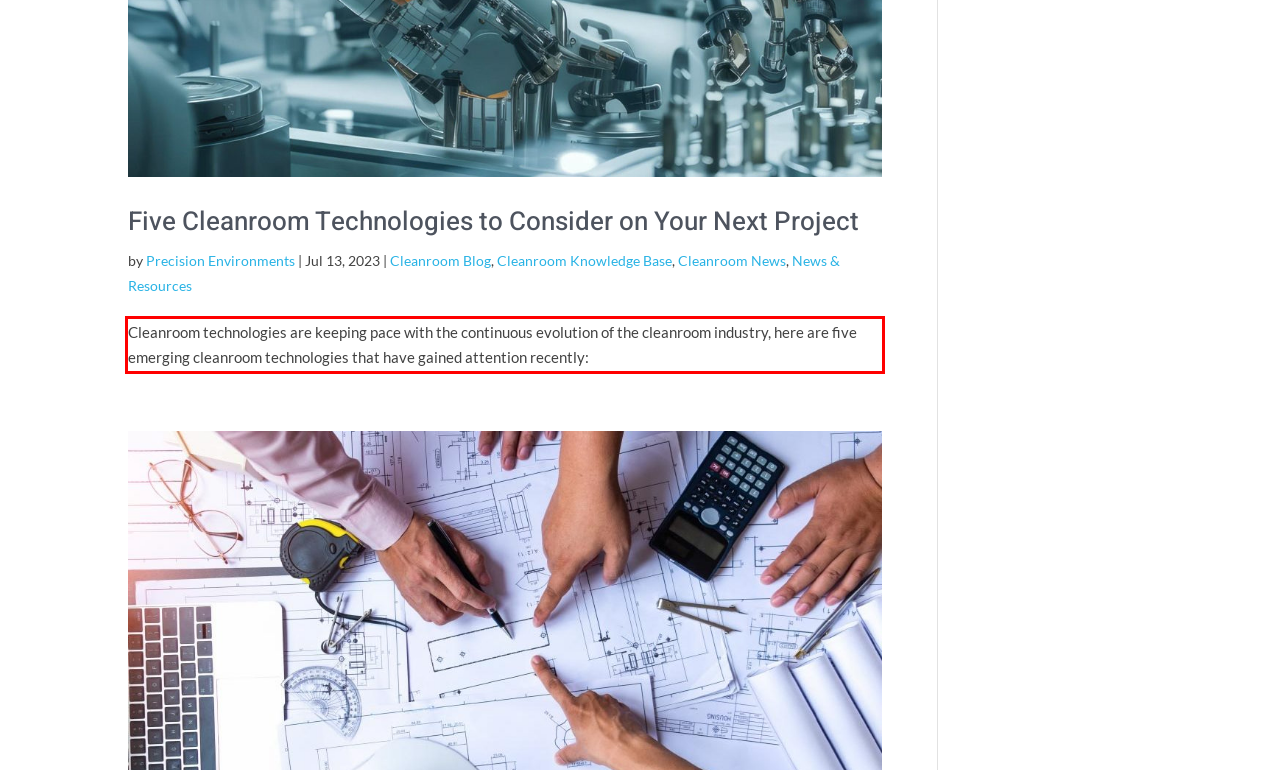Please recognize and transcribe the text located inside the red bounding box in the webpage image.

Cleanroom technologies are keeping pace with the continuous evolution of the cleanroom industry, here are five emerging cleanroom technologies that have gained attention recently: